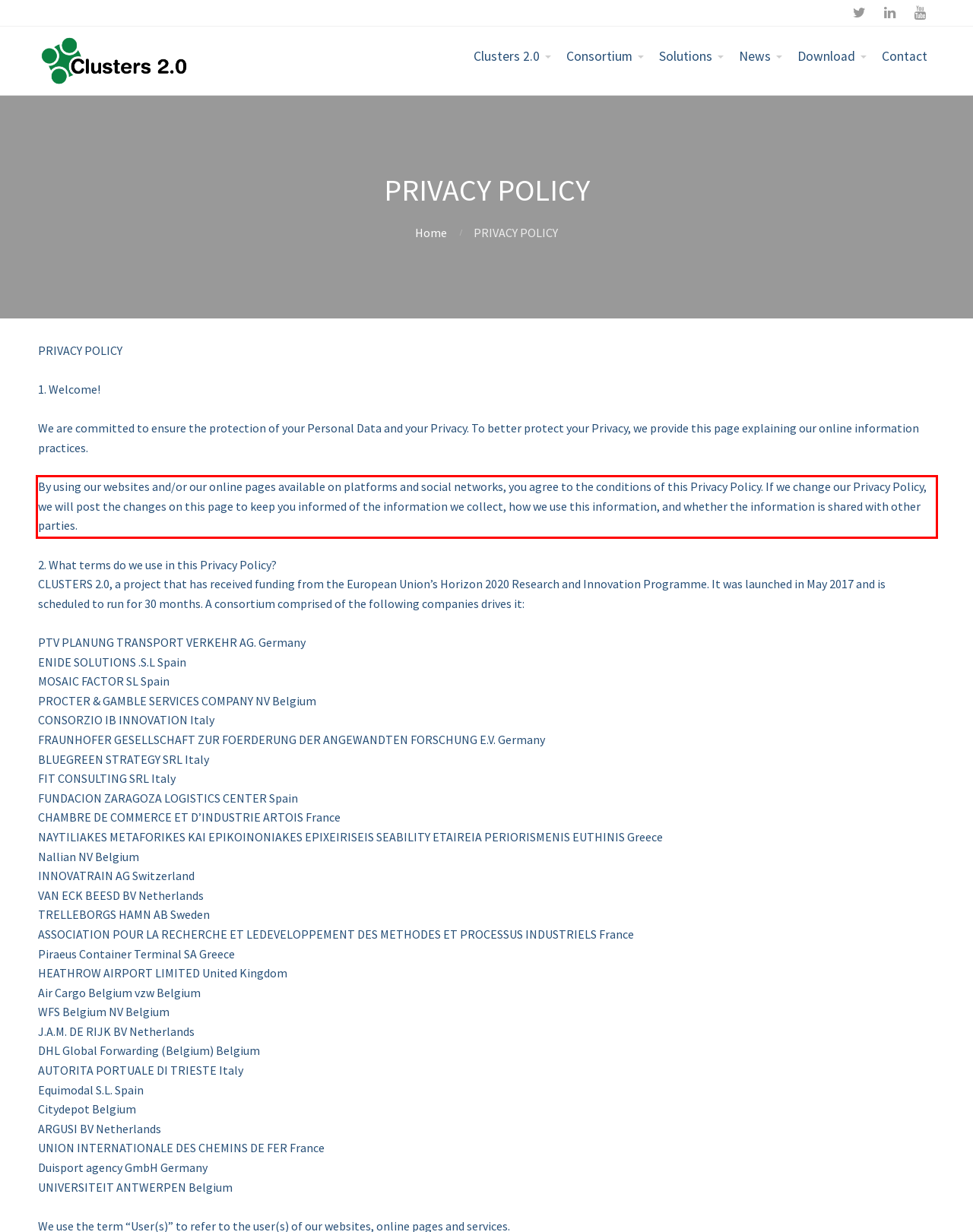Your task is to recognize and extract the text content from the UI element enclosed in the red bounding box on the webpage screenshot.

By using our websites and/or our online pages available on platforms and social networks, you agree to the conditions of this Privacy Policy. If we change our Privacy Policy, we will post the changes on this page to keep you informed of the information we collect, how we use this information, and whether the information is shared with other parties.